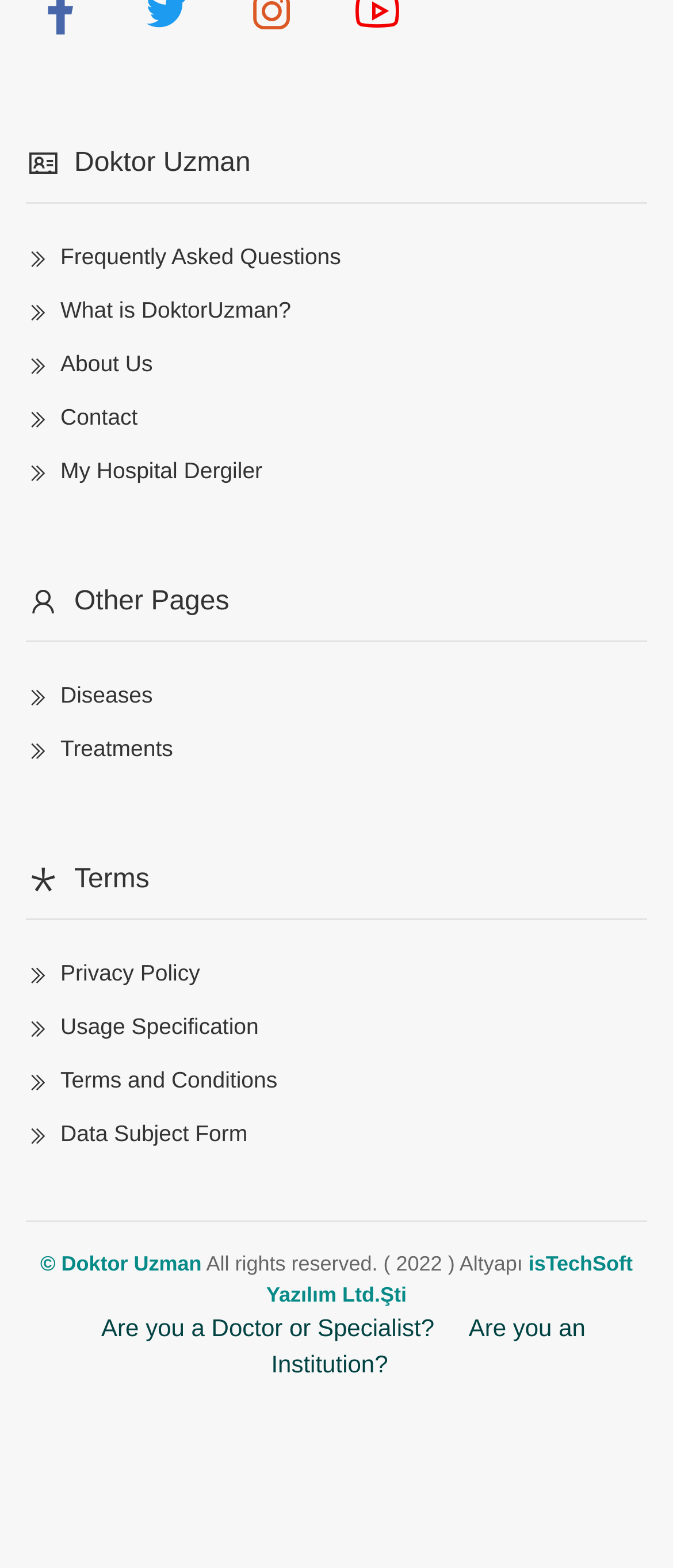Please determine the bounding box coordinates of the area that needs to be clicked to complete this task: 'View Terms and Conditions'. The coordinates must be four float numbers between 0 and 1, formatted as [left, top, right, bottom].

[0.038, 0.68, 0.412, 0.696]